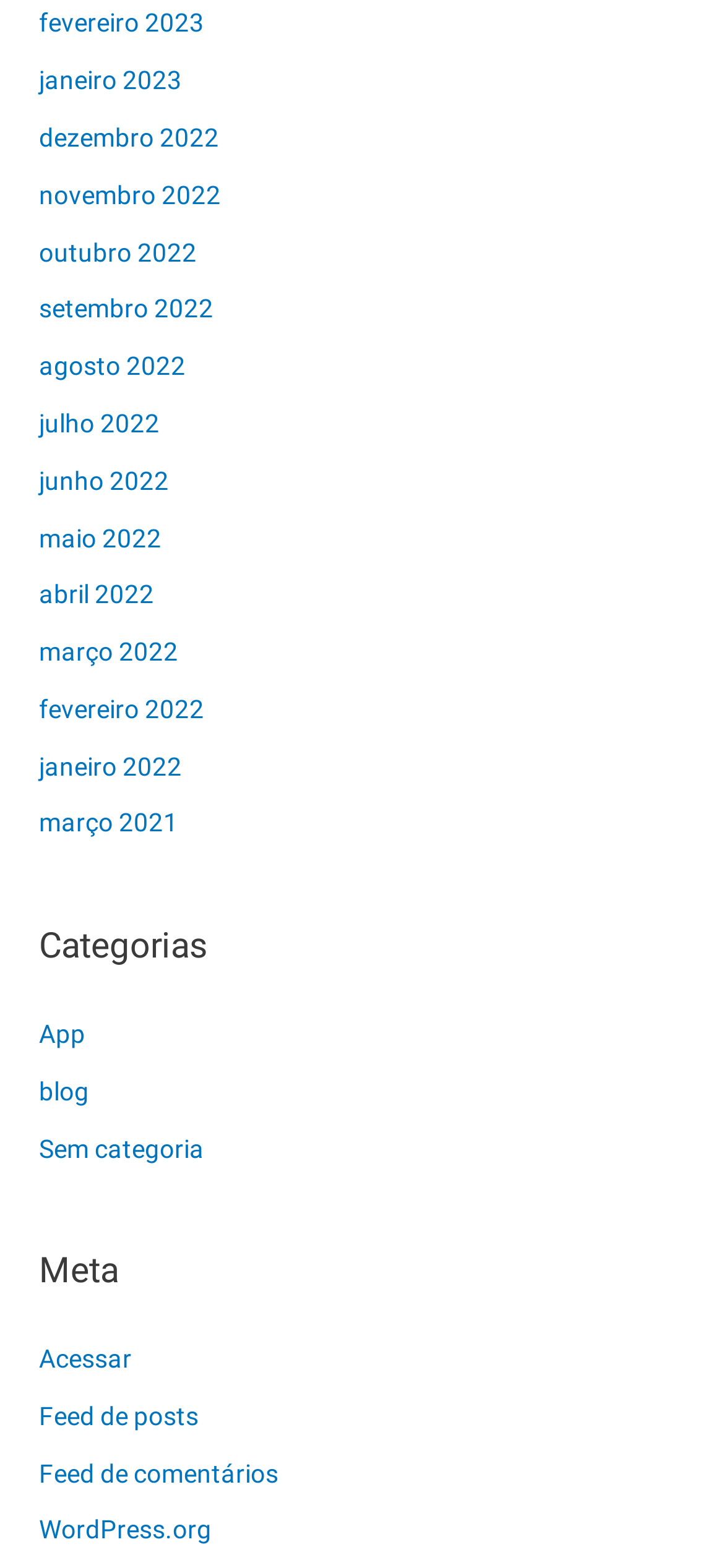Please determine the bounding box coordinates of the clickable area required to carry out the following instruction: "login to account". The coordinates must be four float numbers between 0 and 1, represented as [left, top, right, bottom].

None